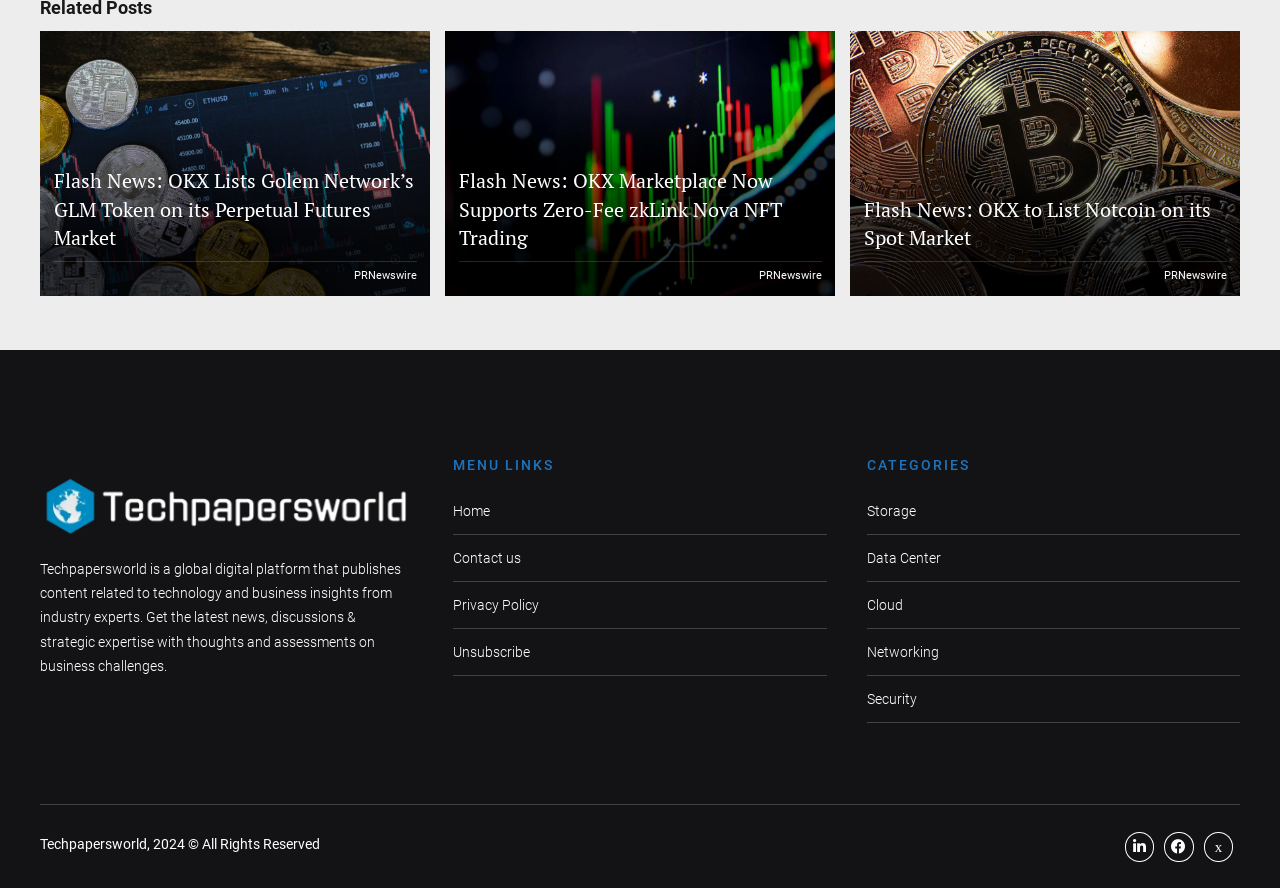Please mark the bounding box coordinates of the area that should be clicked to carry out the instruction: "Go to Home page".

[0.354, 0.562, 0.646, 0.59]